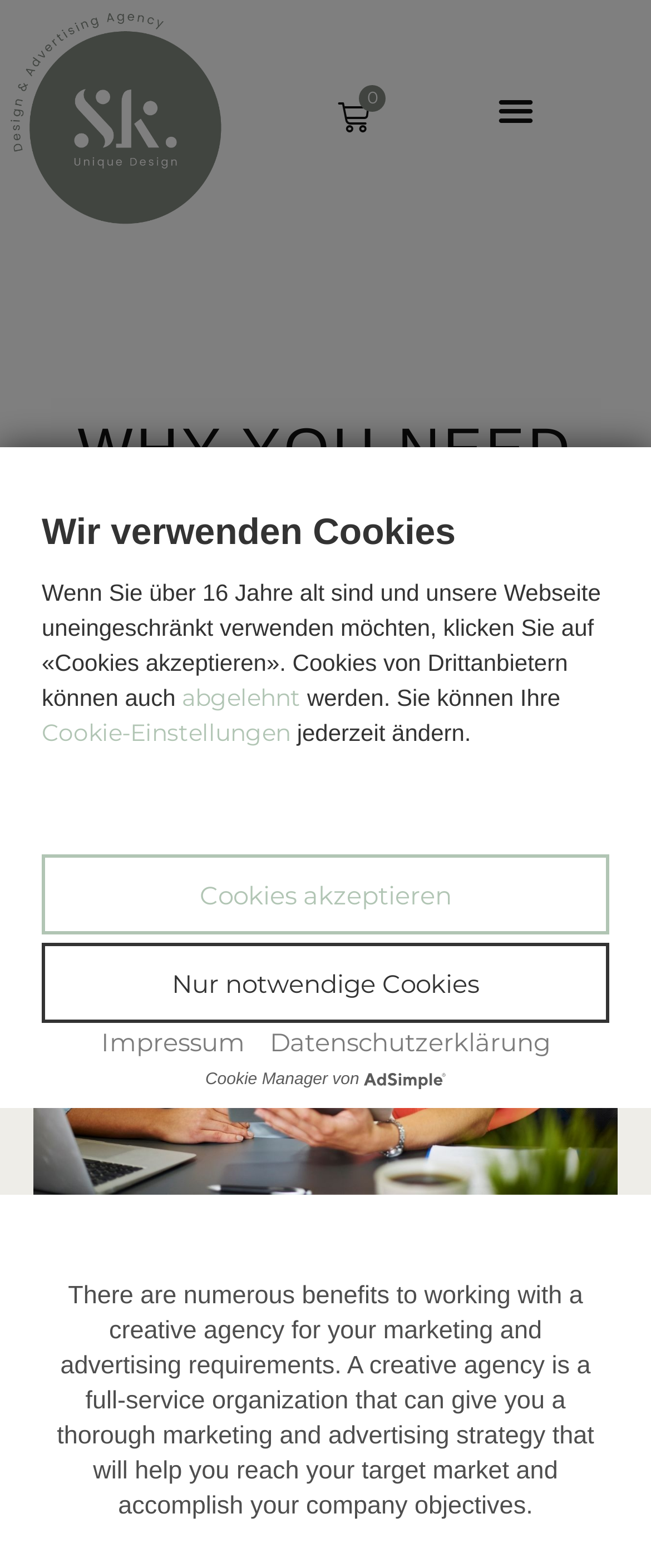Use a single word or phrase to answer the question:
What can a creative agency provide to companies?

Marketing strategy